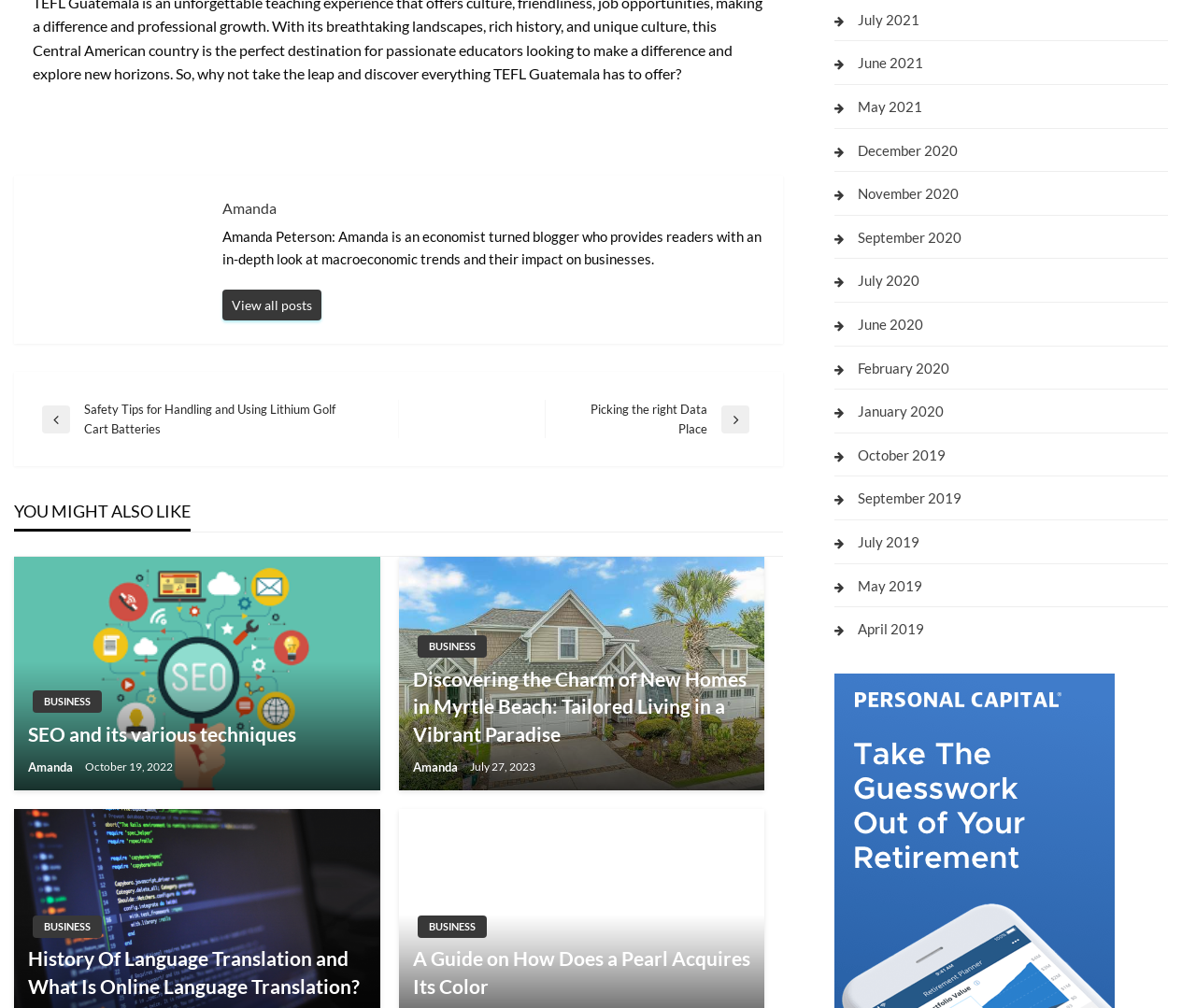Find and indicate the bounding box coordinates of the region you should select to follow the given instruction: "Explore posts from July 2021".

[0.698, 0.006, 0.769, 0.032]